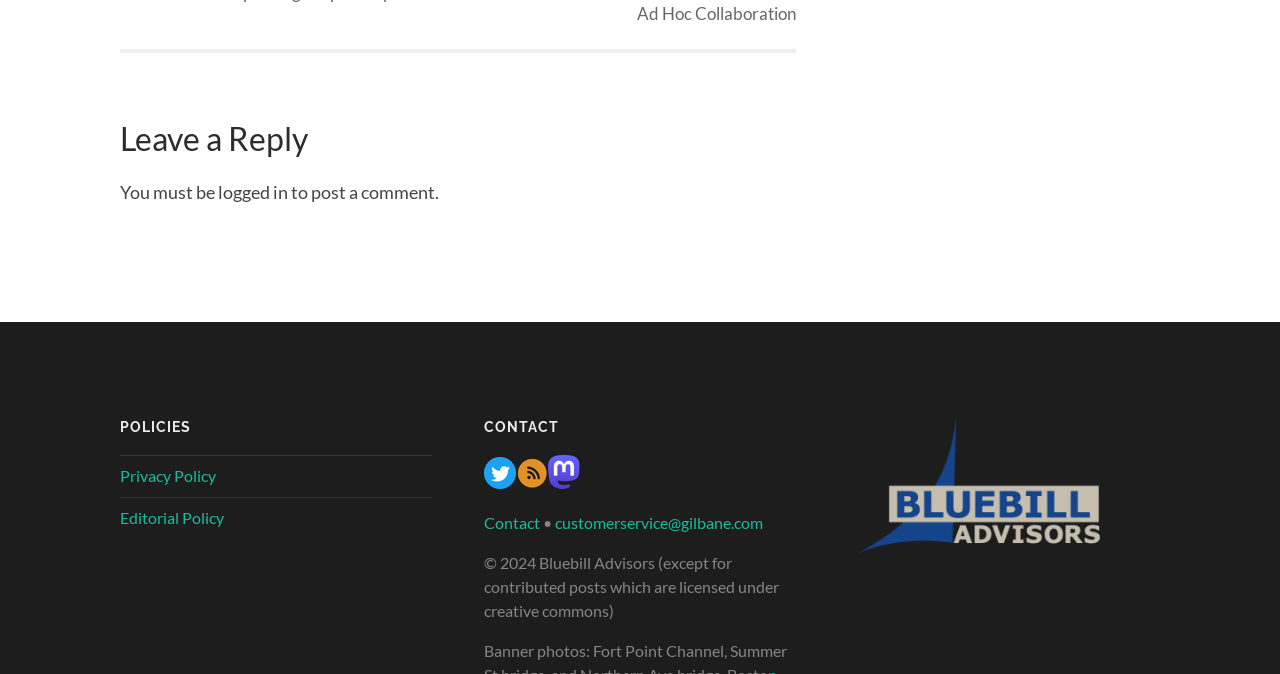Please find the bounding box coordinates of the element's region to be clicked to carry out this instruction: "Click the 'Bluebill Advisors Inc logo' link".

[0.662, 0.804, 0.87, 0.832]